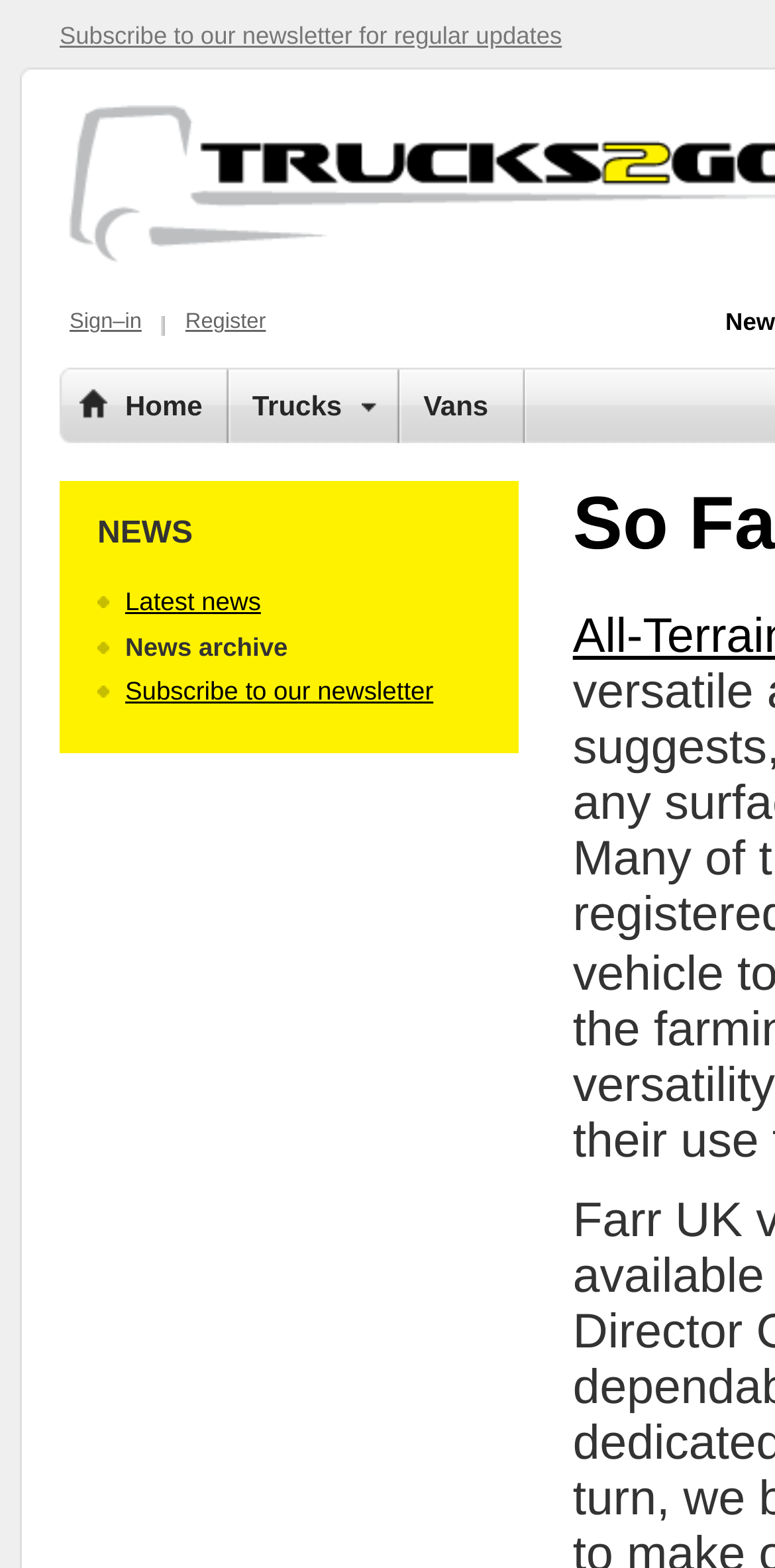Determine and generate the text content of the webpage's headline.

So Farr, So Good